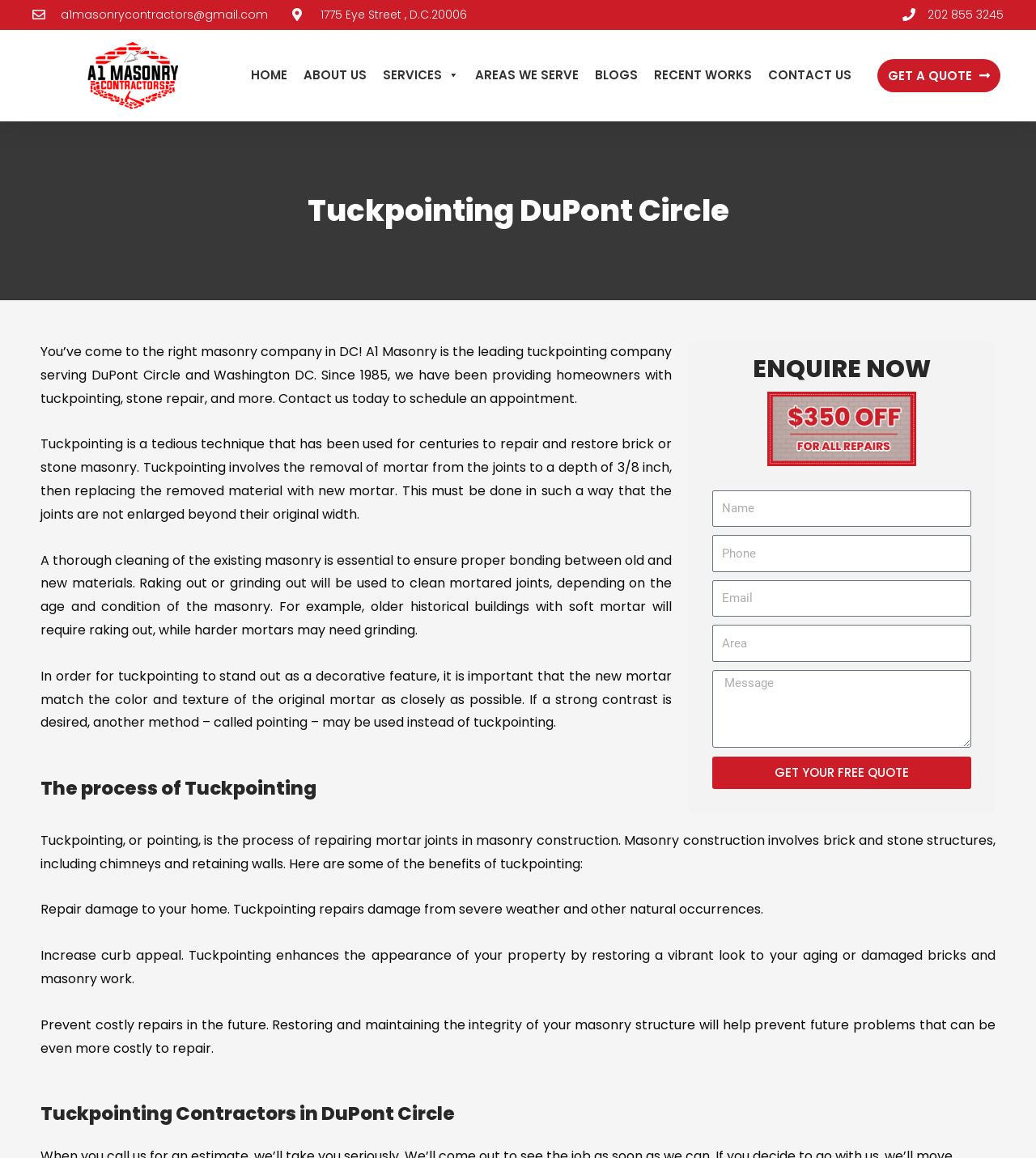Provide the bounding box coordinates for the UI element described in this sentence: "GET A QUOTE". The coordinates should be four float values between 0 and 1, i.e., [left, top, right, bottom].

[0.847, 0.051, 0.966, 0.08]